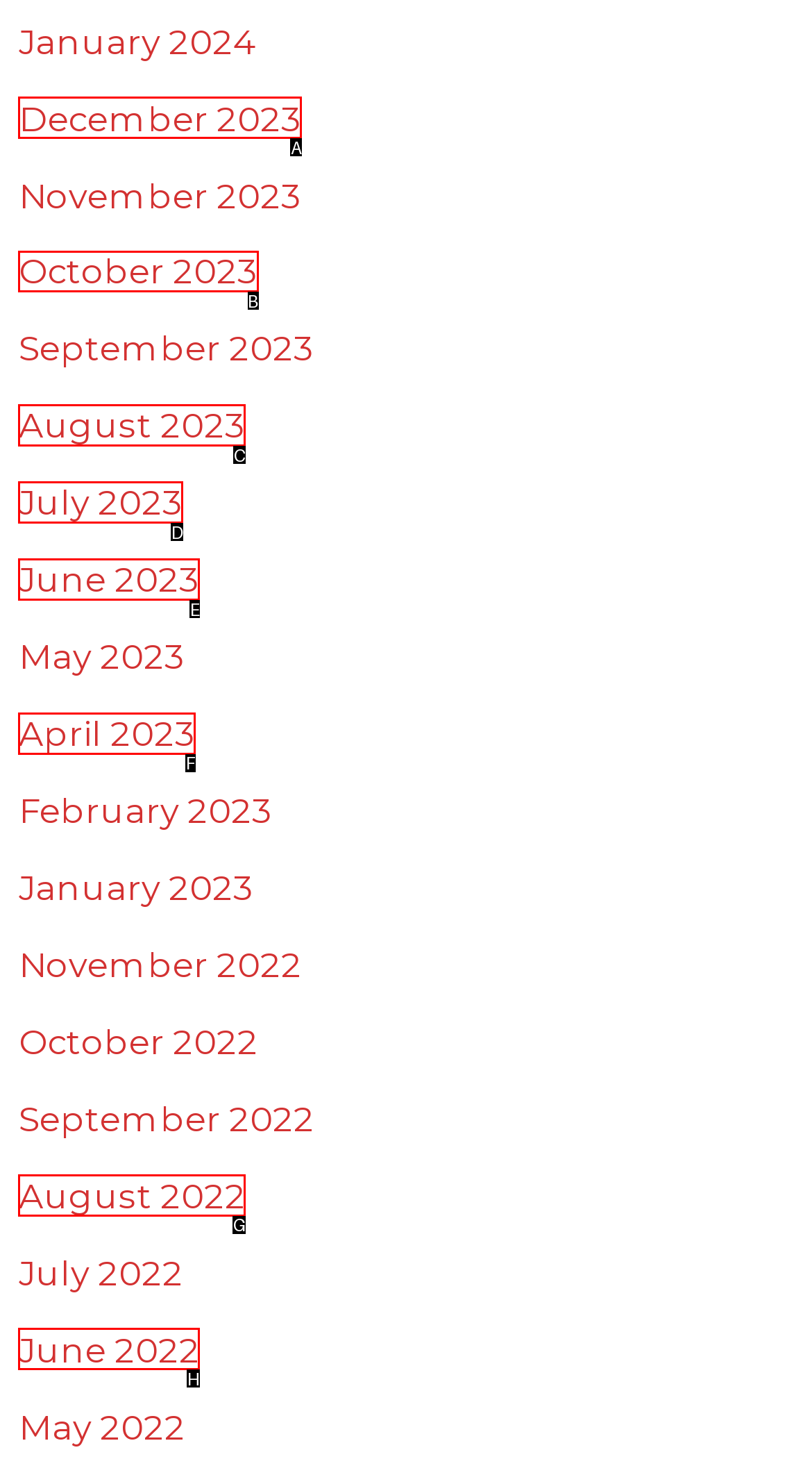Determine which option you need to click to execute the following task: Check October 2023. Provide your answer as a single letter.

B